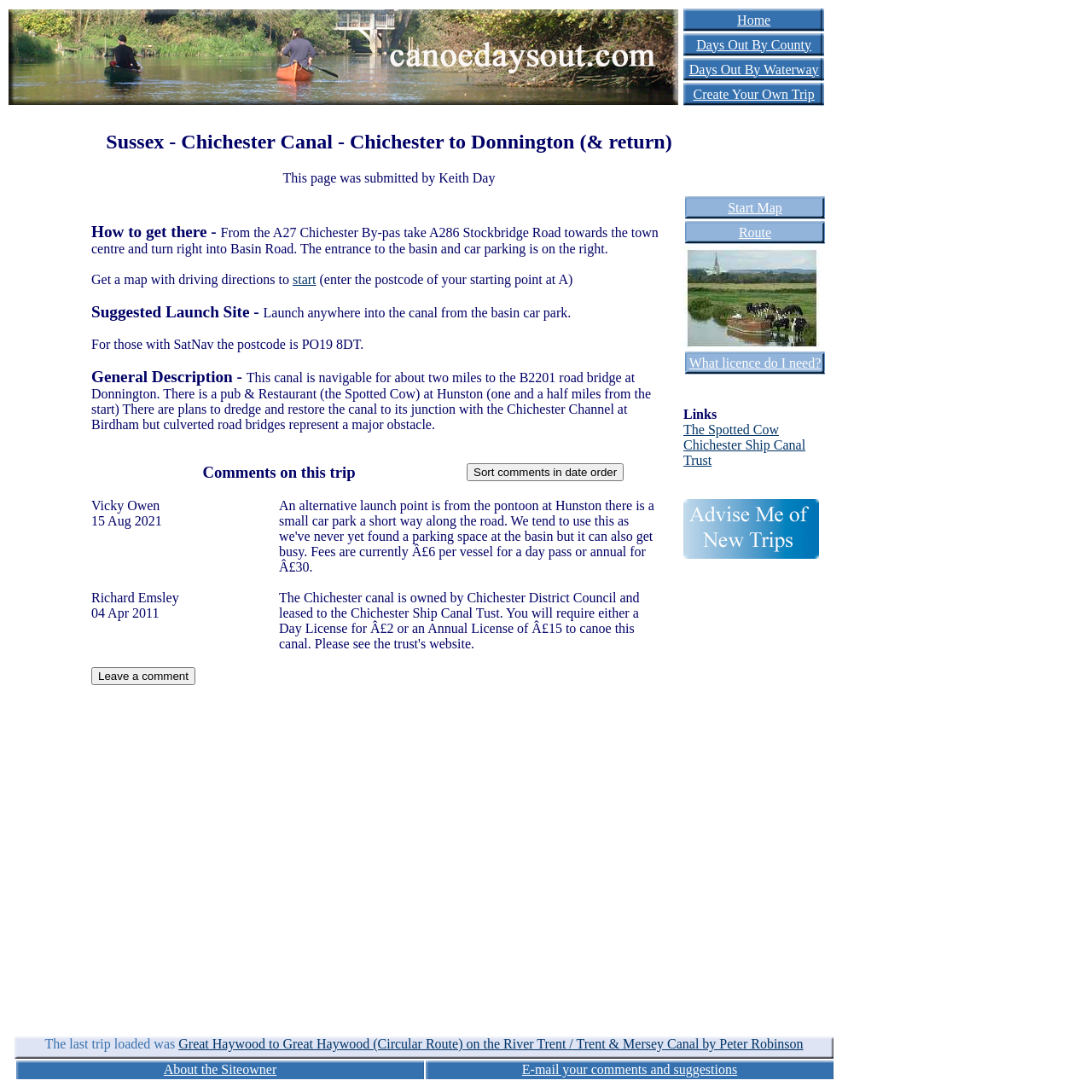What is the postcode for the suggested launch site?
Give a one-word or short-phrase answer derived from the screenshot.

PO19 8DT